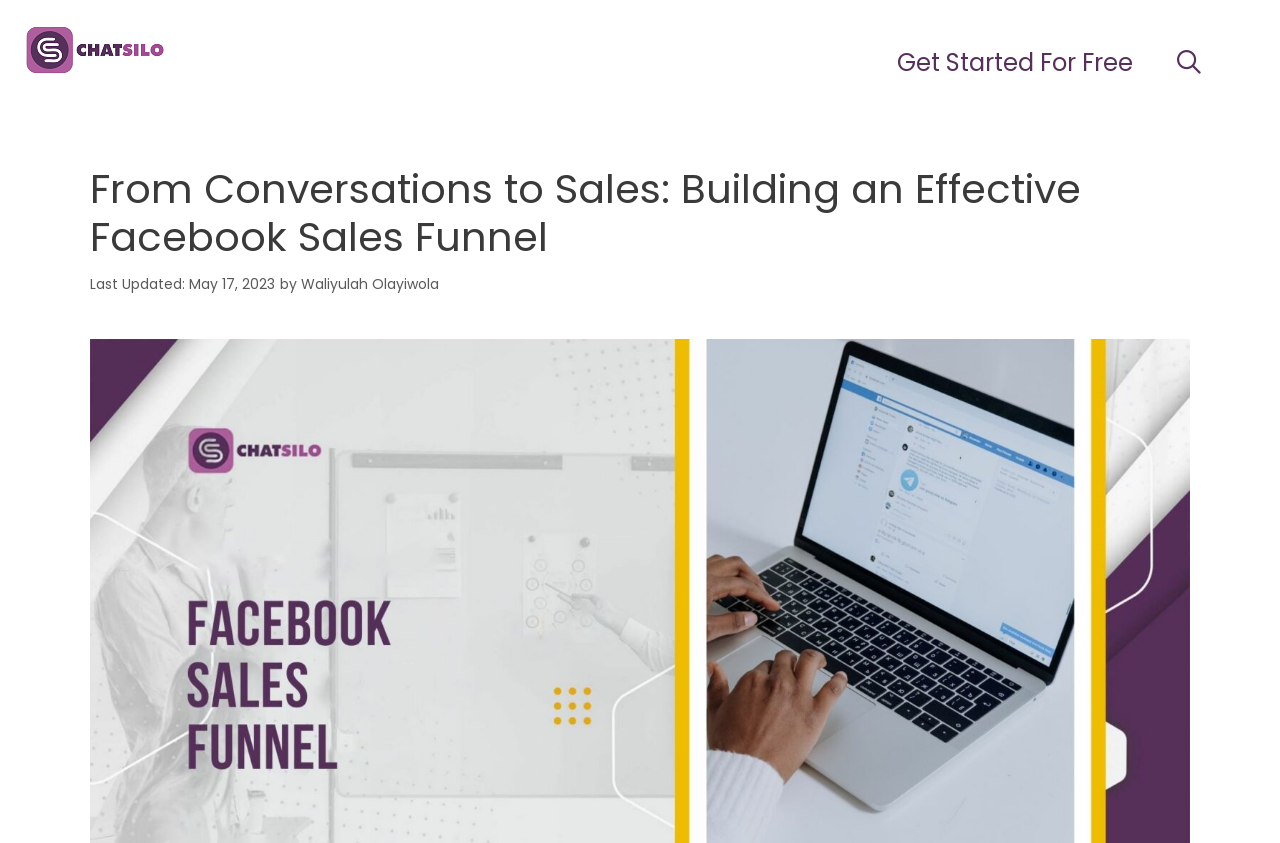What is the name of the author?
Carefully examine the image and provide a detailed answer to the question.

I found the answer by looking at the link element within the header section, which contains the author's name 'Waliyulah Olayiwola'.